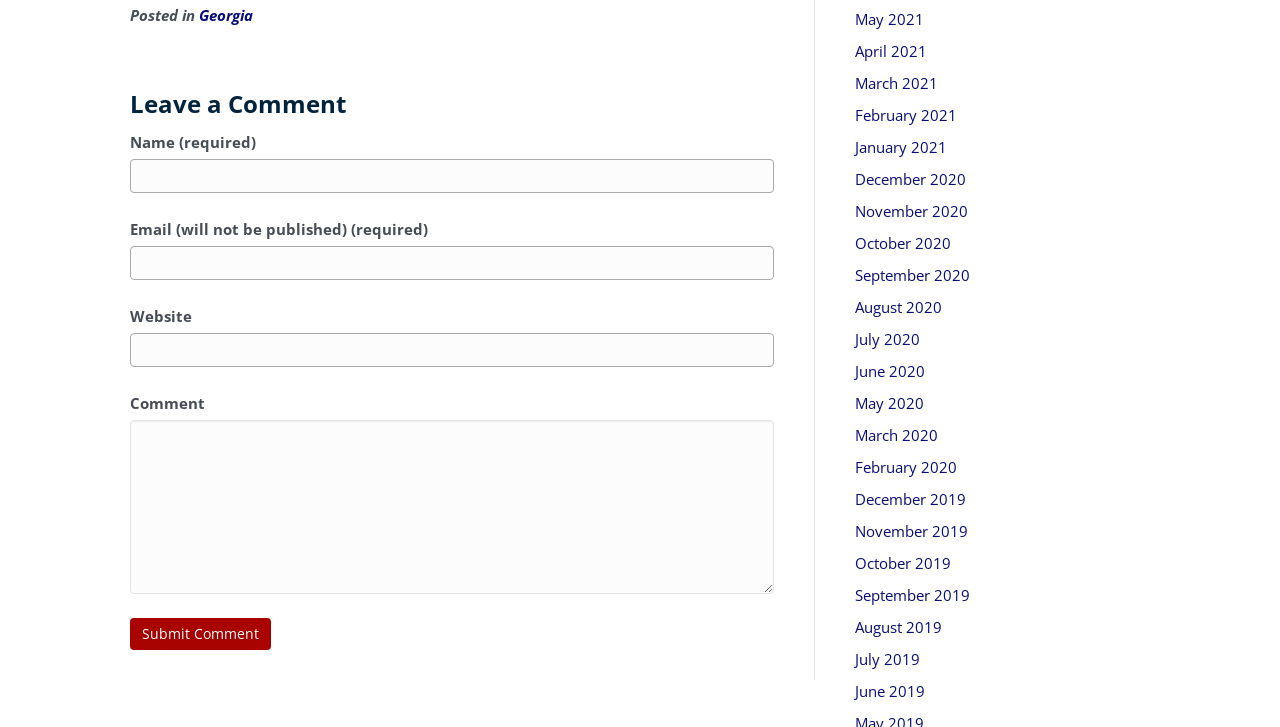Please identify the bounding box coordinates of the clickable element to fulfill the following instruction: "Visit the page of May 2021". The coordinates should be four float numbers between 0 and 1, i.e., [left, top, right, bottom].

[0.668, 0.013, 0.722, 0.04]